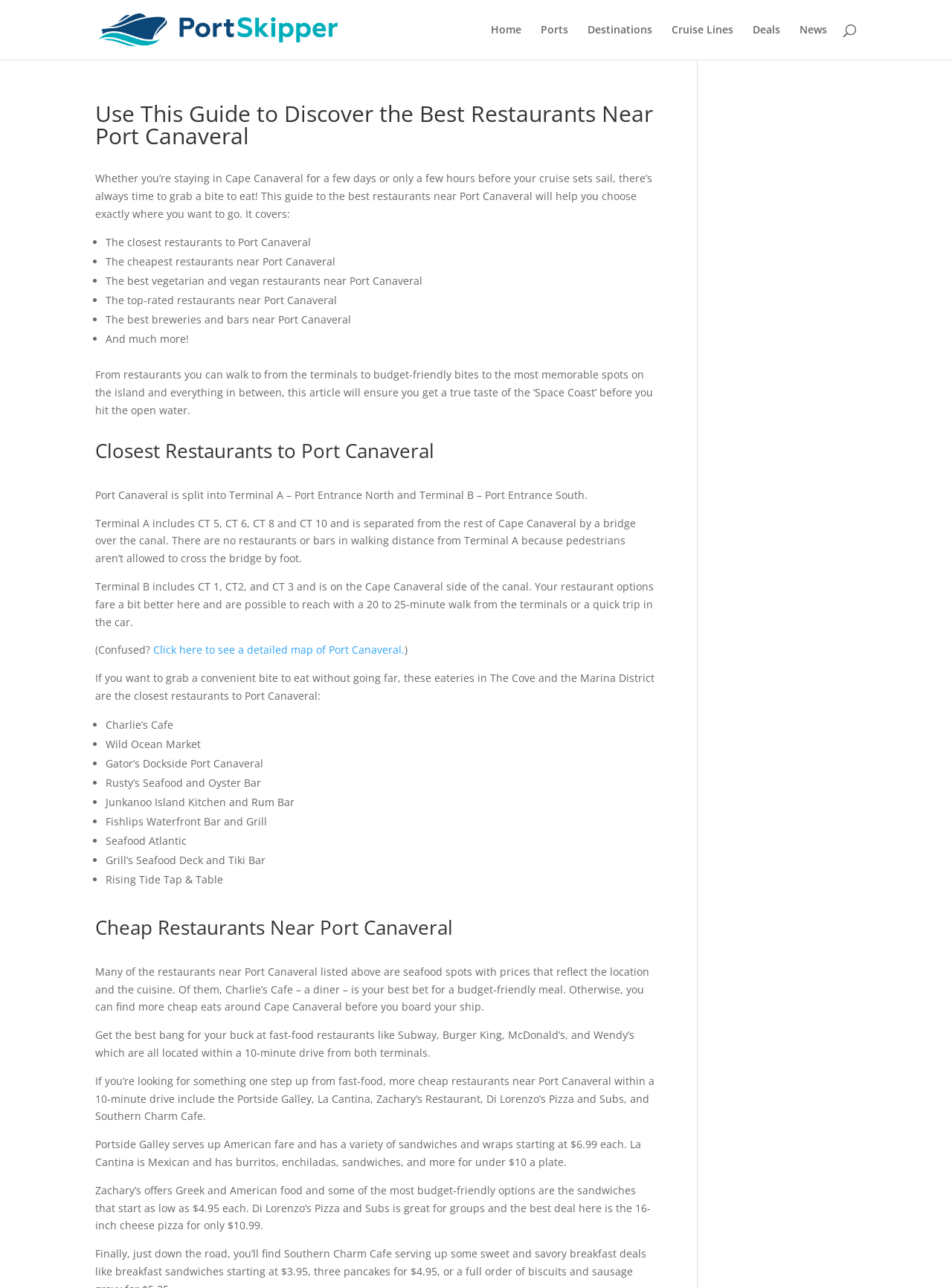Please determine the heading text of this webpage.

Use This Guide to Discover the Best Restaurants Near Port Canaveral